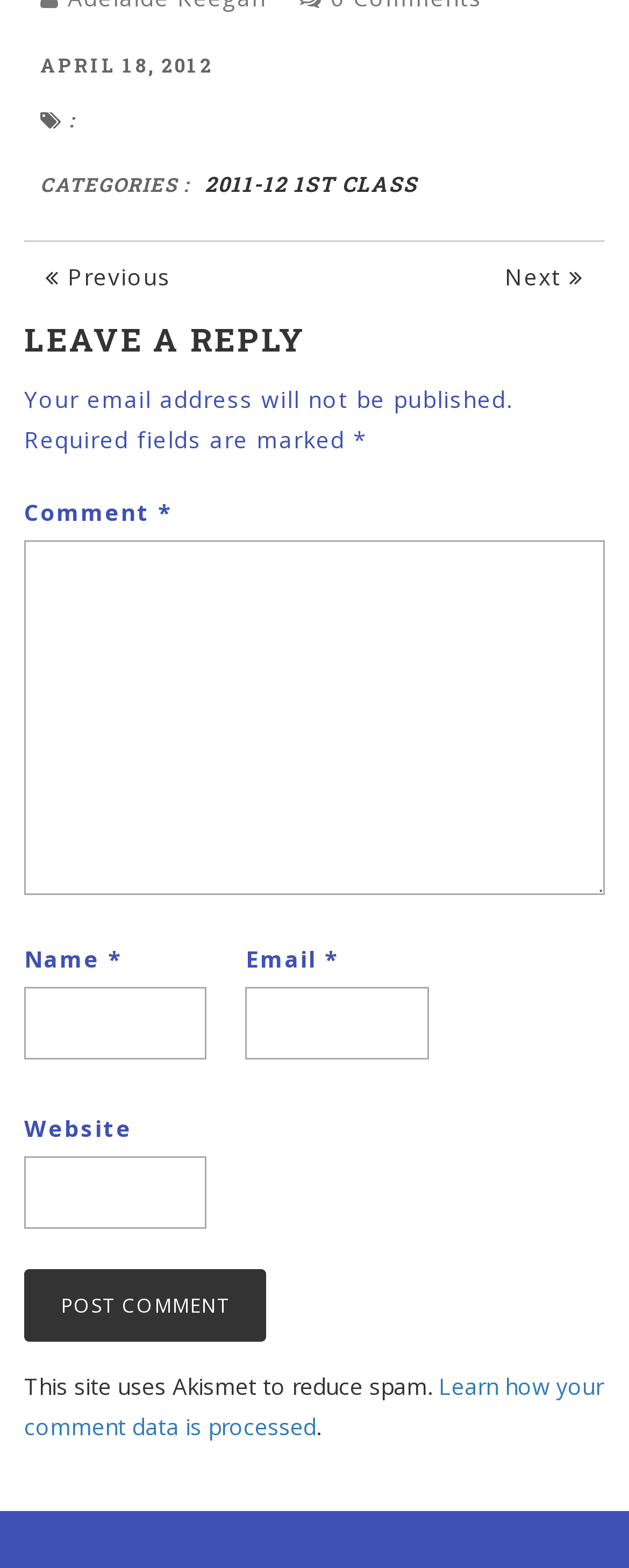What is the purpose of the link 'Learn how your comment data is processed'?
From the screenshot, supply a one-word or short-phrase answer.

To learn about comment data processing